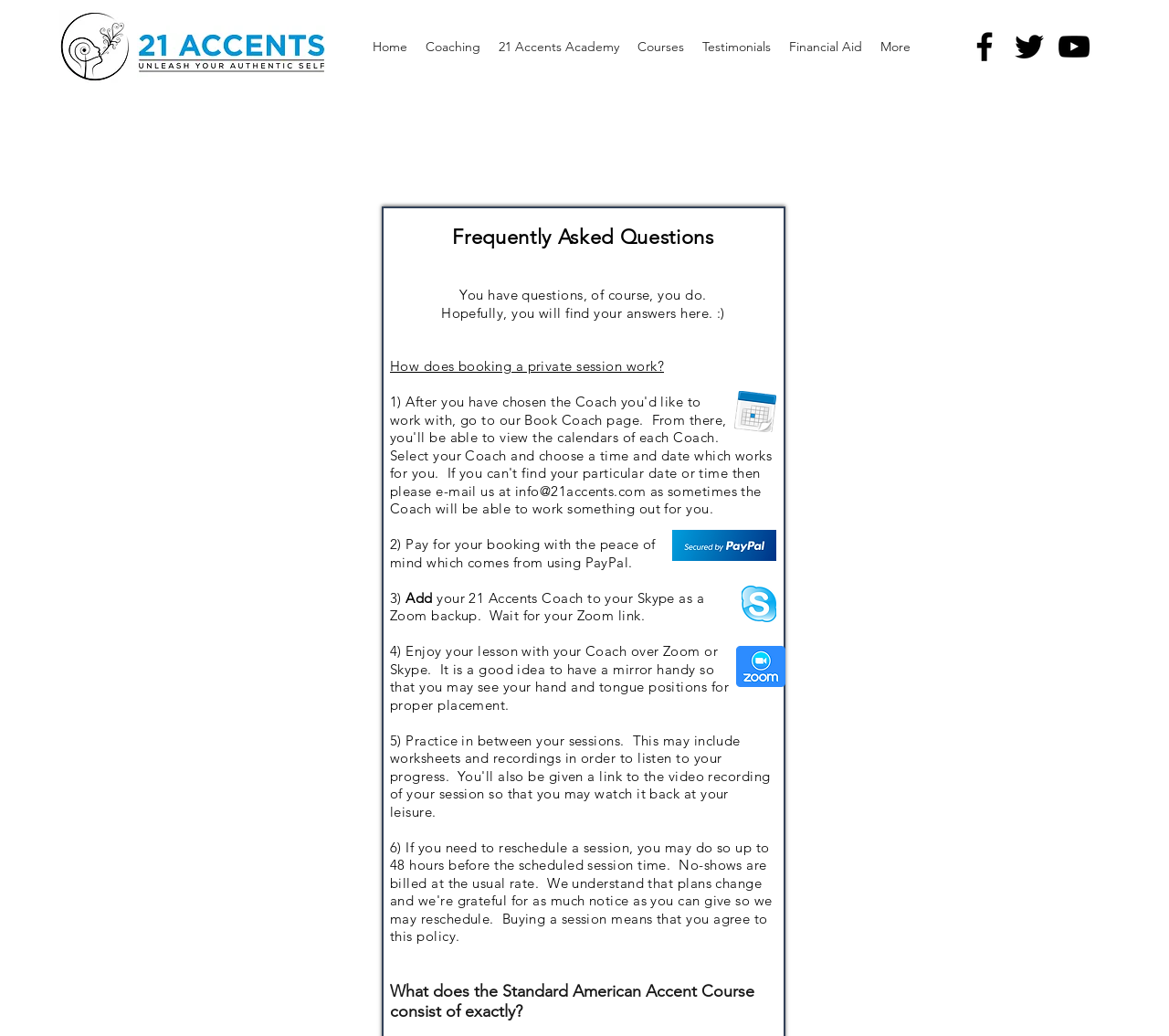Specify the bounding box coordinates of the area that needs to be clicked to achieve the following instruction: "Click on the 'Homy Holds' link".

None